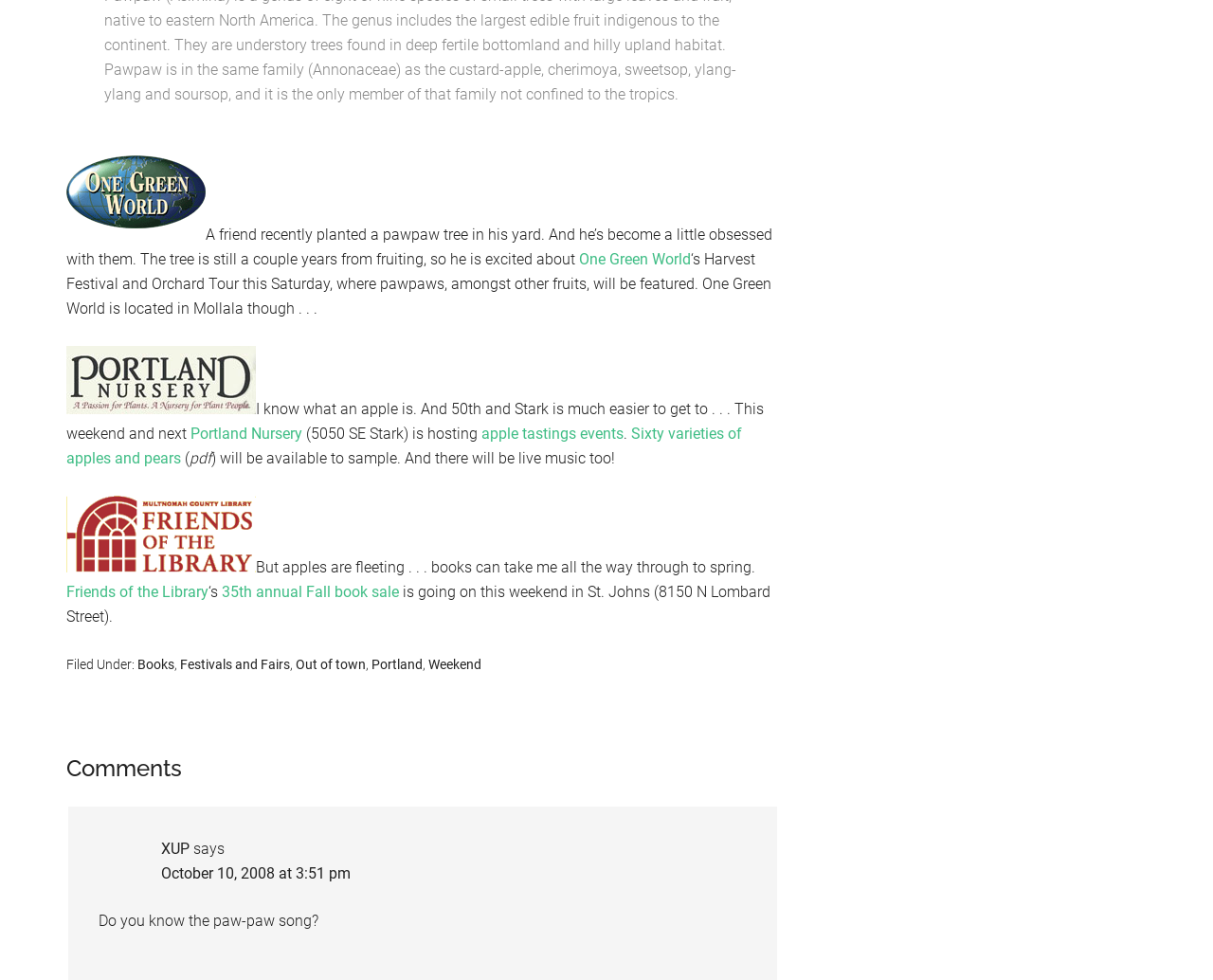Give the bounding box coordinates for this UI element: "35th annual Fall book sale". The coordinates should be four float numbers between 0 and 1, arranged as [left, top, right, bottom].

[0.183, 0.595, 0.329, 0.613]